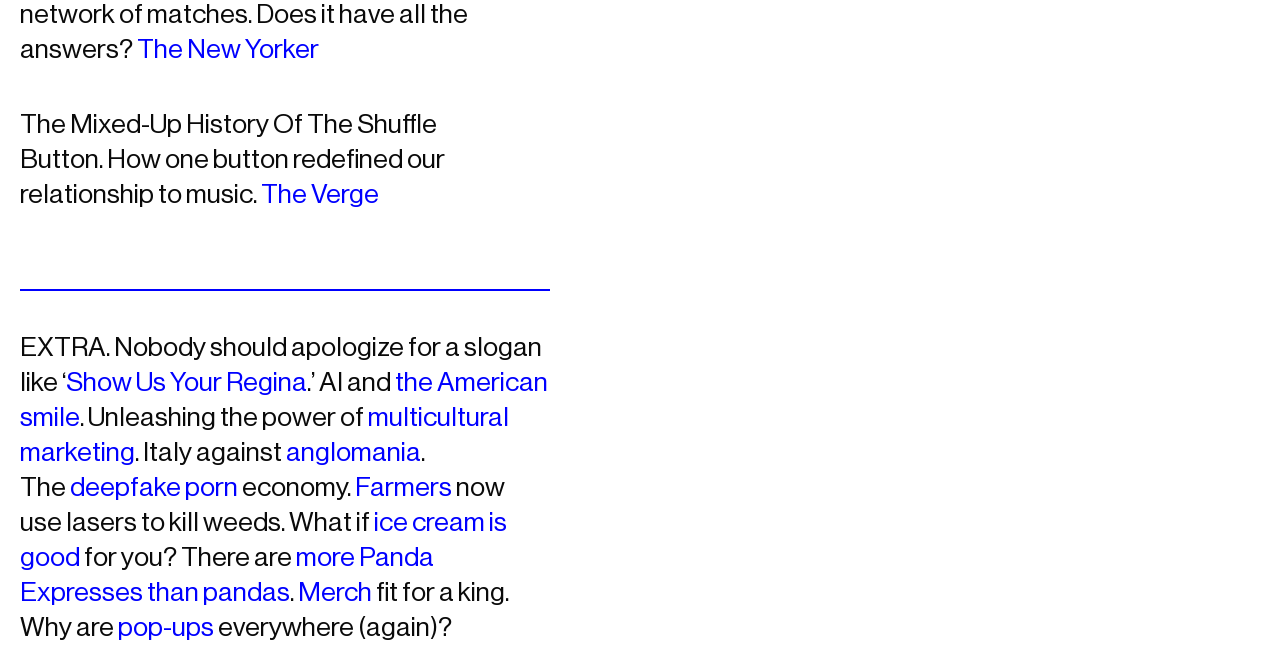Please provide a comprehensive answer to the question below using the information from the image: How many links are there on the webpage?

By counting the links on the webpage, I can see that there are more than 10 links, including 'The New Yorker', 'The Verge', 'Show Us Your Regina', and many more.